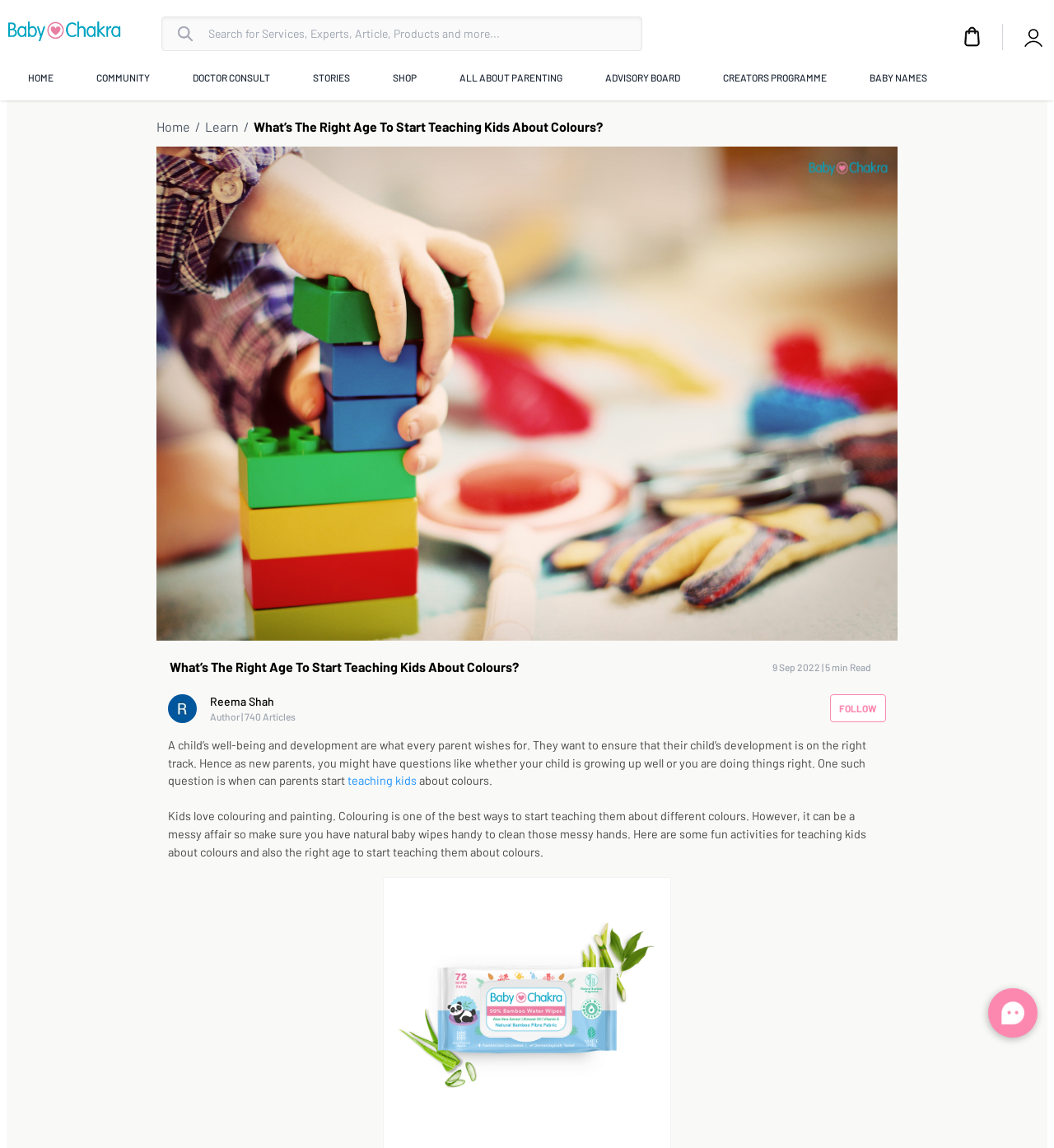Find the bounding box coordinates for the area you need to click to carry out the instruction: "Follow the author". The coordinates should be four float numbers between 0 and 1, indicated as [left, top, right, bottom].

[0.788, 0.605, 0.841, 0.629]